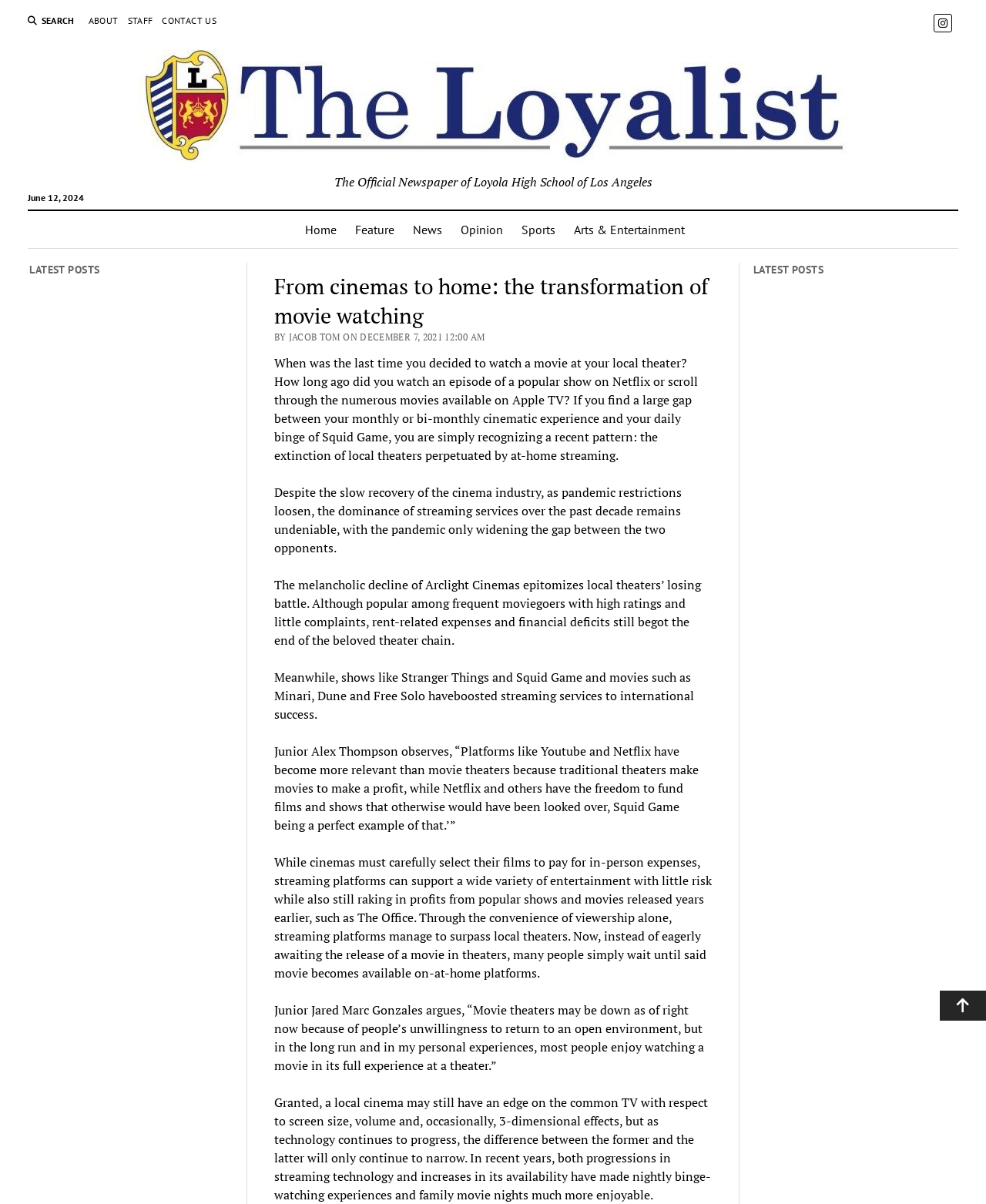Locate the bounding box coordinates of the UI element described by: "Feature". The bounding box coordinates should consist of four float numbers between 0 and 1, i.e., [left, top, right, bottom].

[0.35, 0.175, 0.409, 0.206]